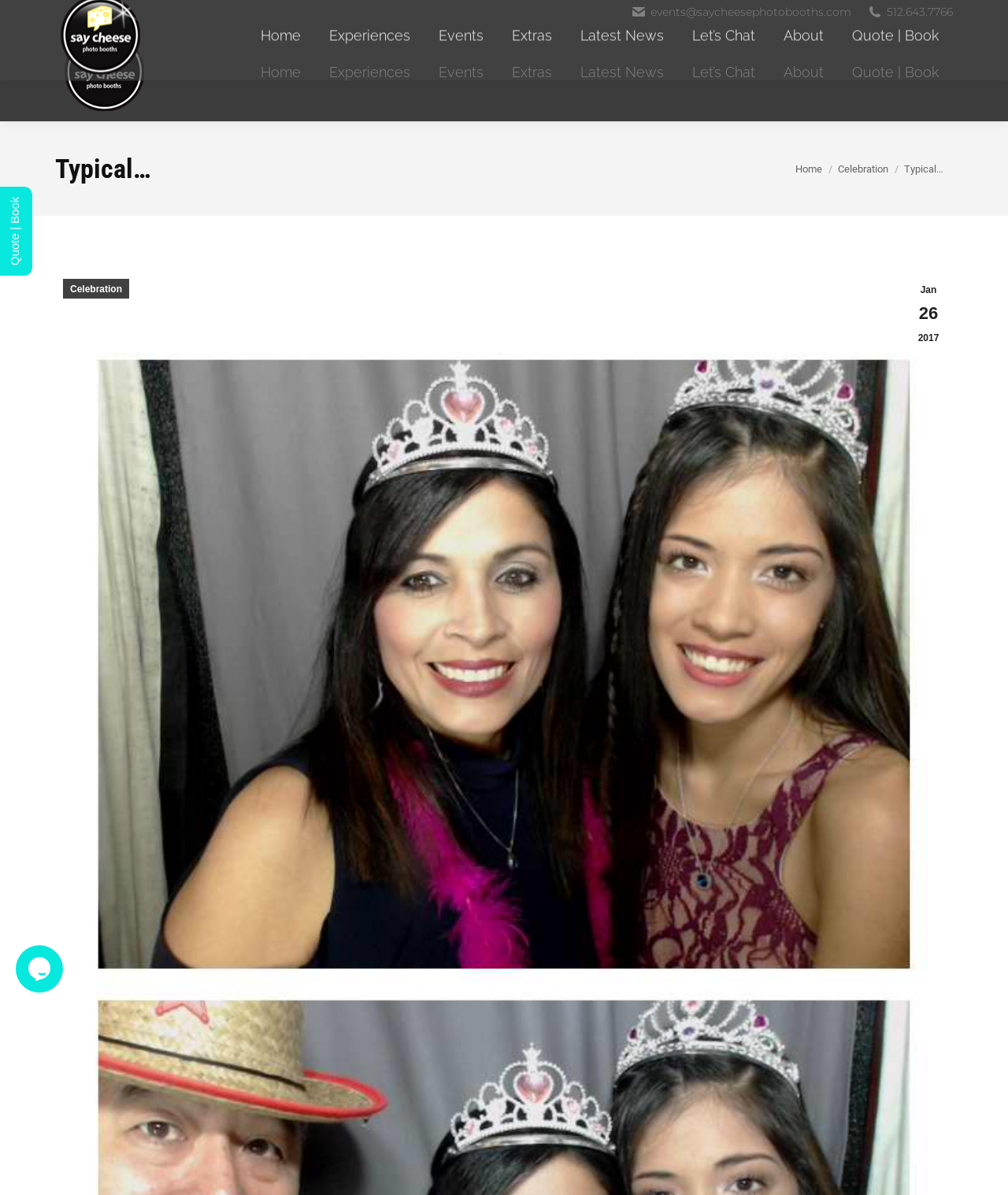What is the date mentioned in the article?
Please provide a single word or phrase in response based on the screenshot.

Jan 26 2017